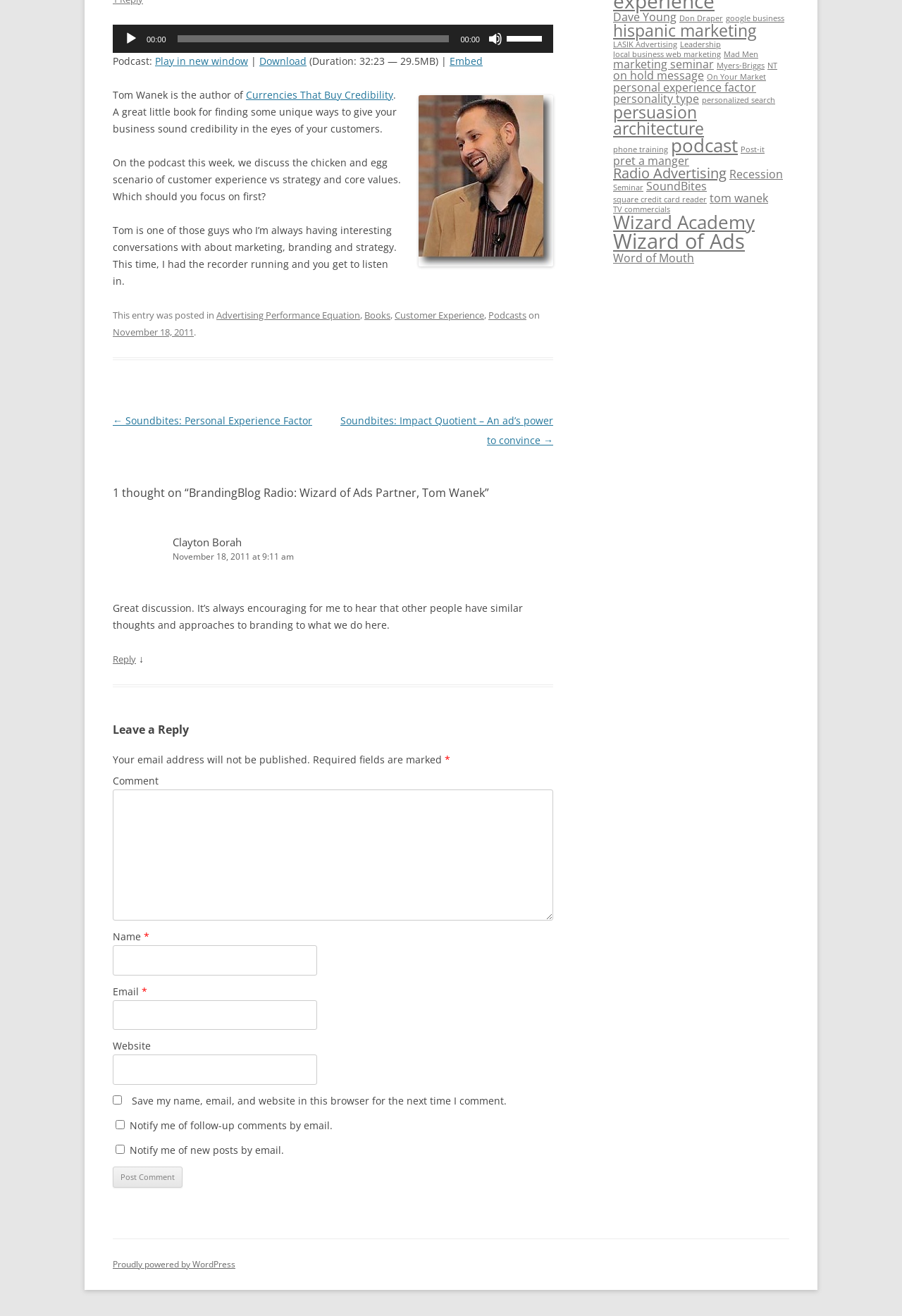Using the description: "Currencies That Buy Credibility", identify the bounding box of the corresponding UI element in the screenshot.

[0.273, 0.067, 0.436, 0.077]